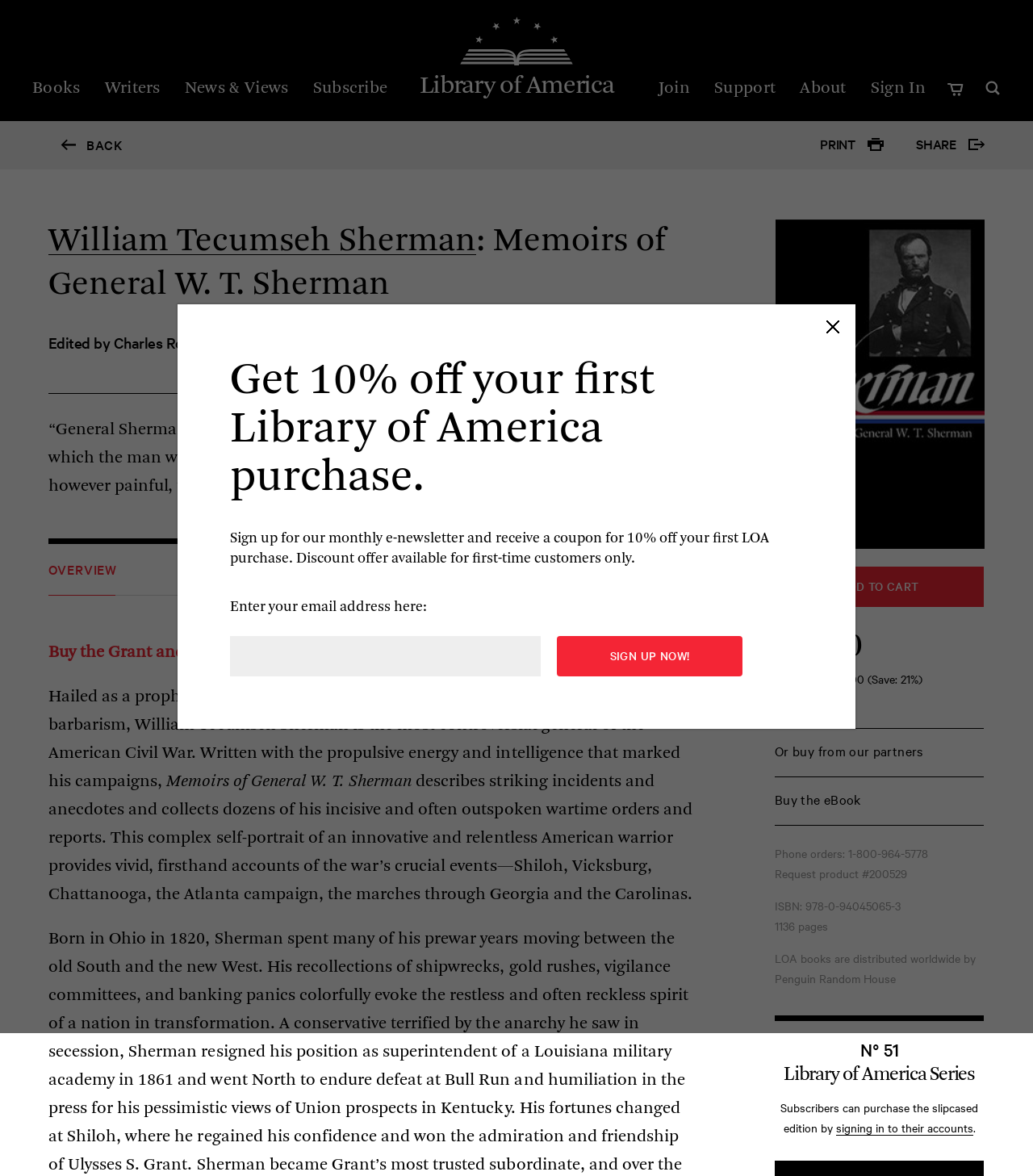Using the element description: "Twitter", determine the bounding box coordinates for the specified UI element. The coordinates should be four float numbers between 0 and 1, [left, top, right, bottom].

[0.953, 0.178, 0.97, 0.197]